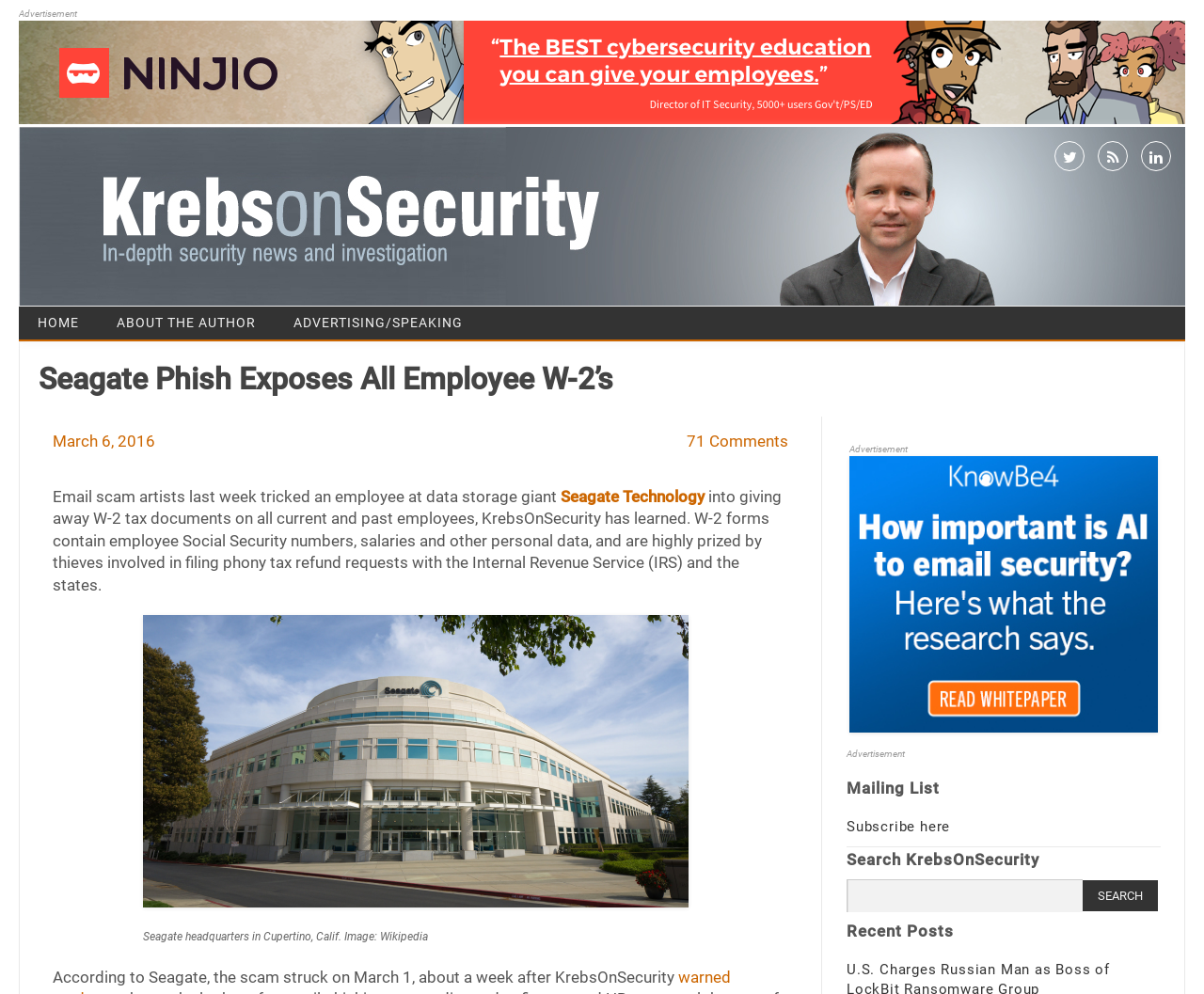Please determine the bounding box coordinates of the clickable area required to carry out the following instruction: "Contact your librarian". The coordinates must be four float numbers between 0 and 1, represented as [left, top, right, bottom].

None